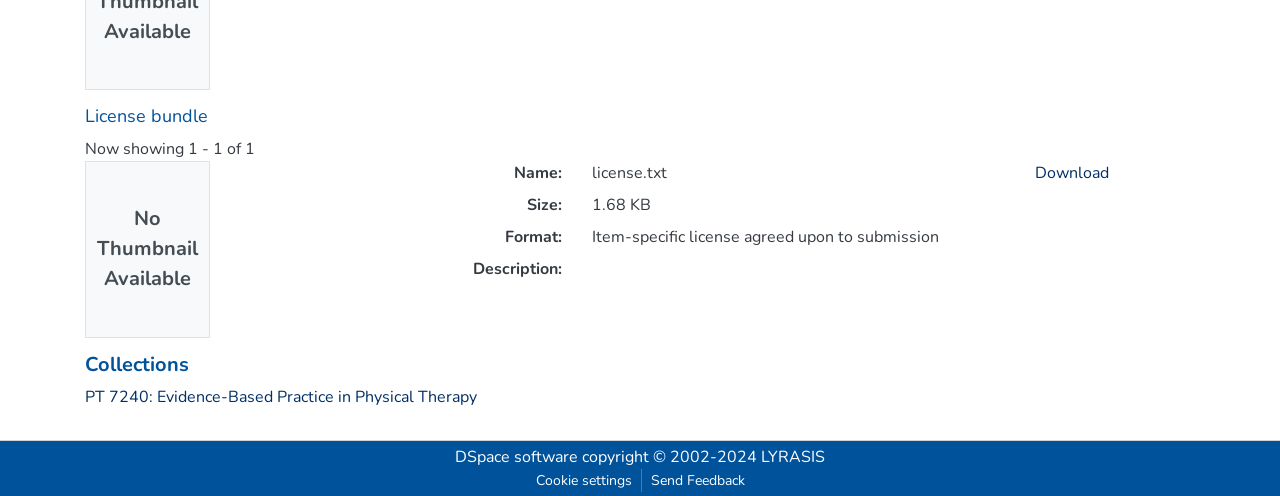Based on the image, provide a detailed and complete answer to the question: 
What is the name of the collection?

The question can be answered by looking at the link element with the text 'PT 7240: Evidence-Based Practice in Physical Therapy' which is under the heading 'Collections'.